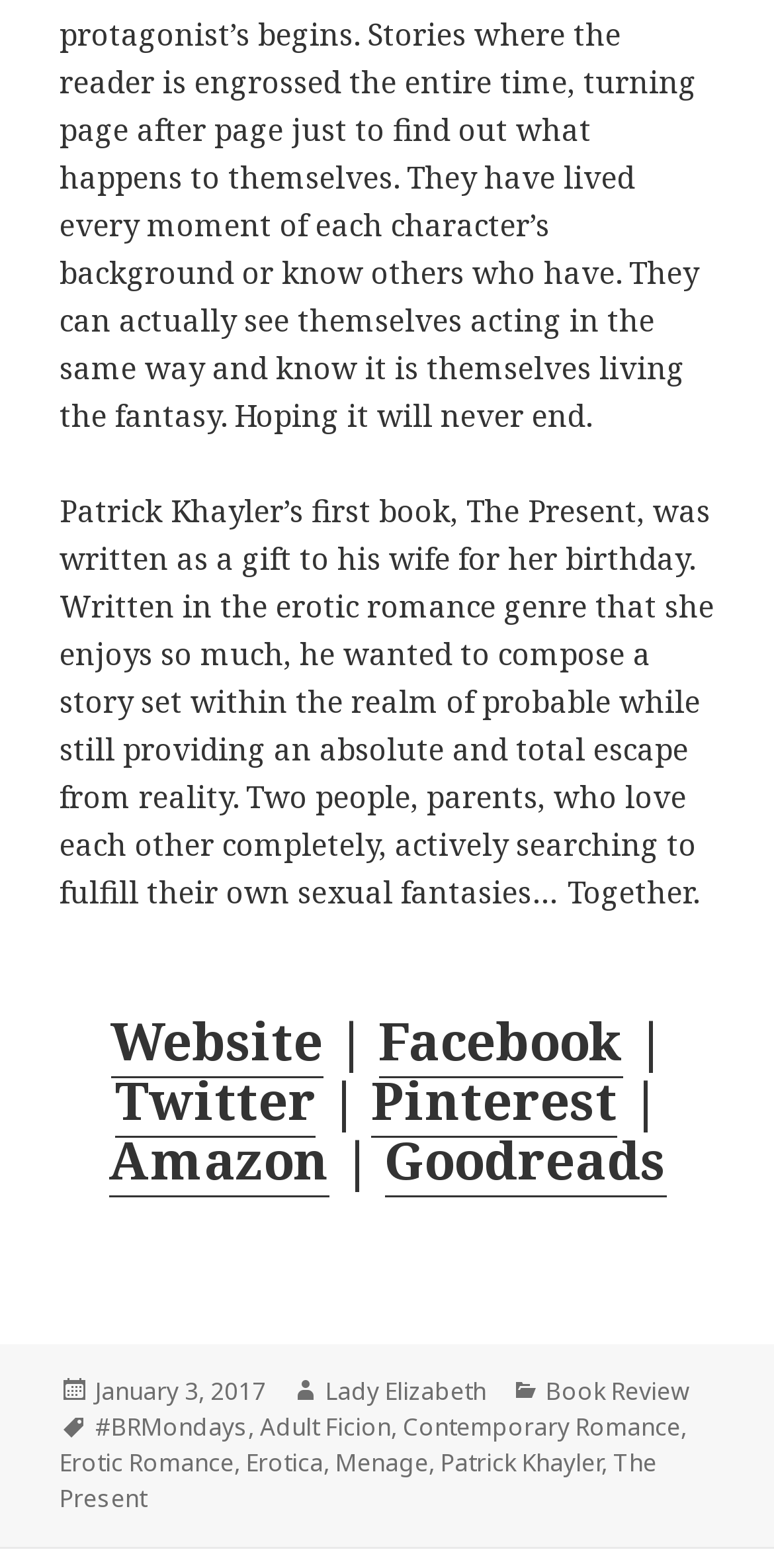Determine the bounding box for the described UI element: "Patrick Khayler".

[0.569, 0.922, 0.777, 0.944]